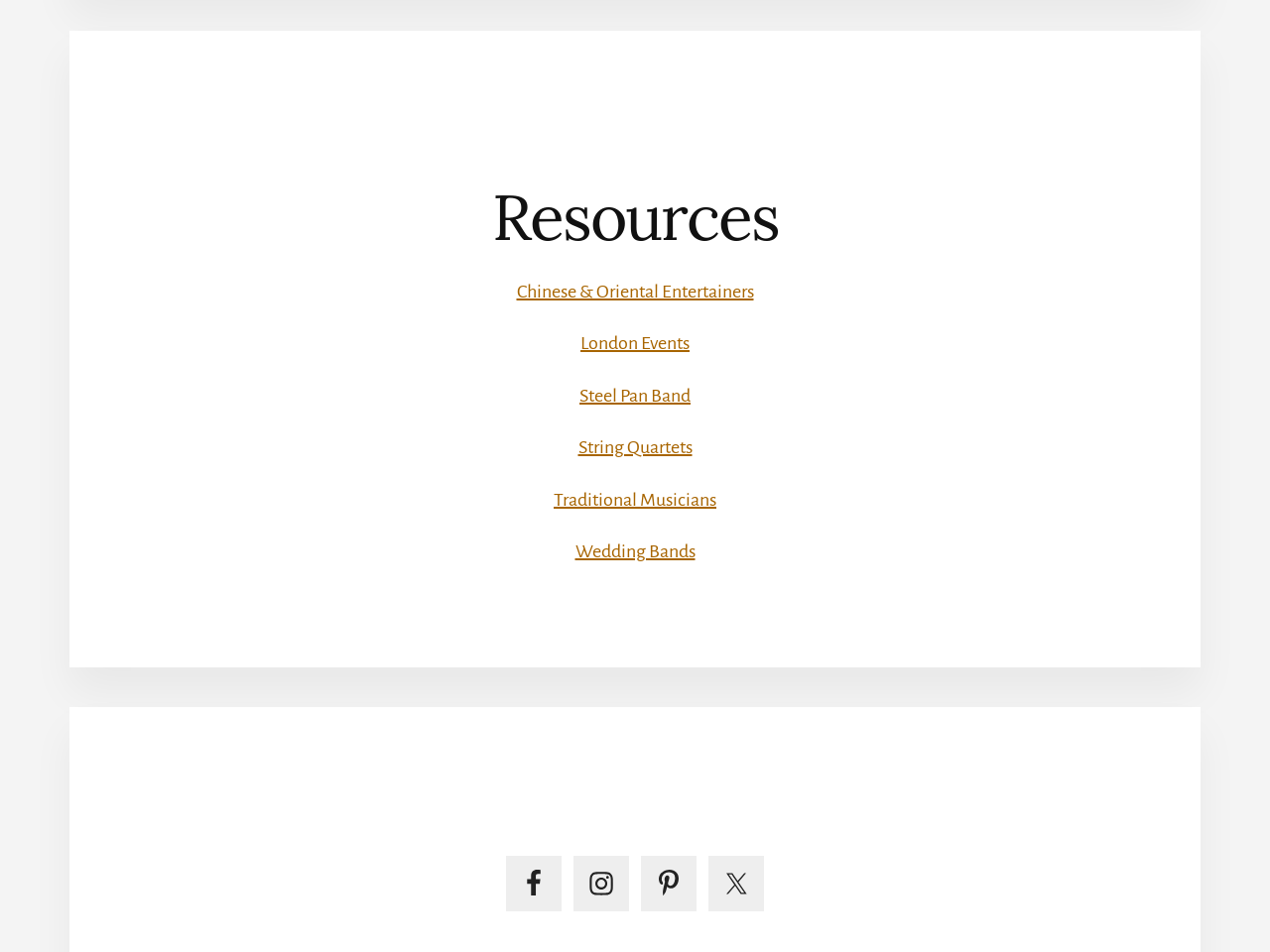What type of entertainers are listed on this webpage?
Provide a detailed answer to the question using information from the image.

The webpage lists various types of entertainers, including Steel Pan Band, String Quartets, Traditional Musicians, and Wedding Bands, which suggests that the webpage is related to musicians and performers.